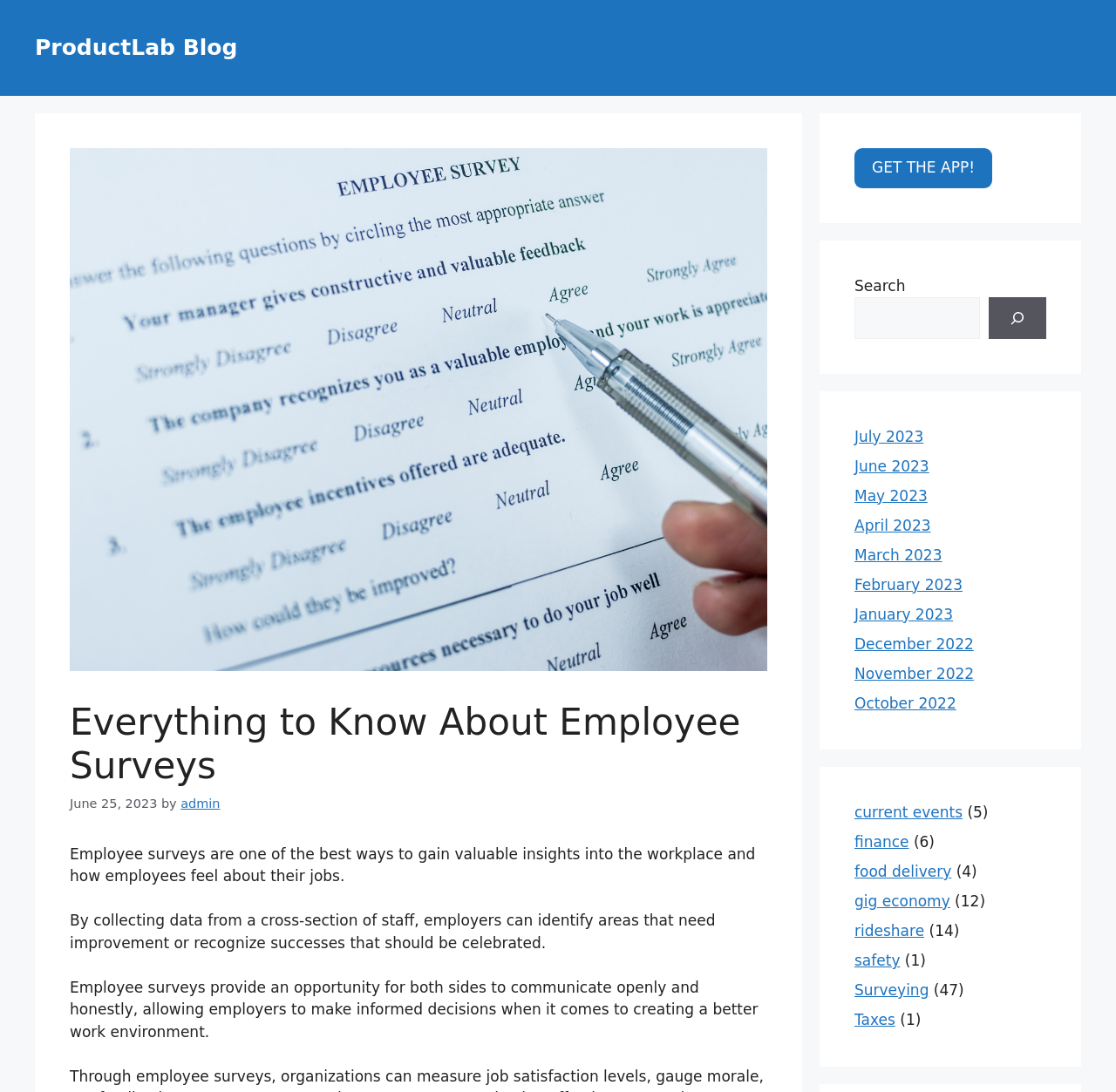Given the webpage screenshot, identify the bounding box of the UI element that matches this description: "finance".

[0.766, 0.763, 0.814, 0.779]